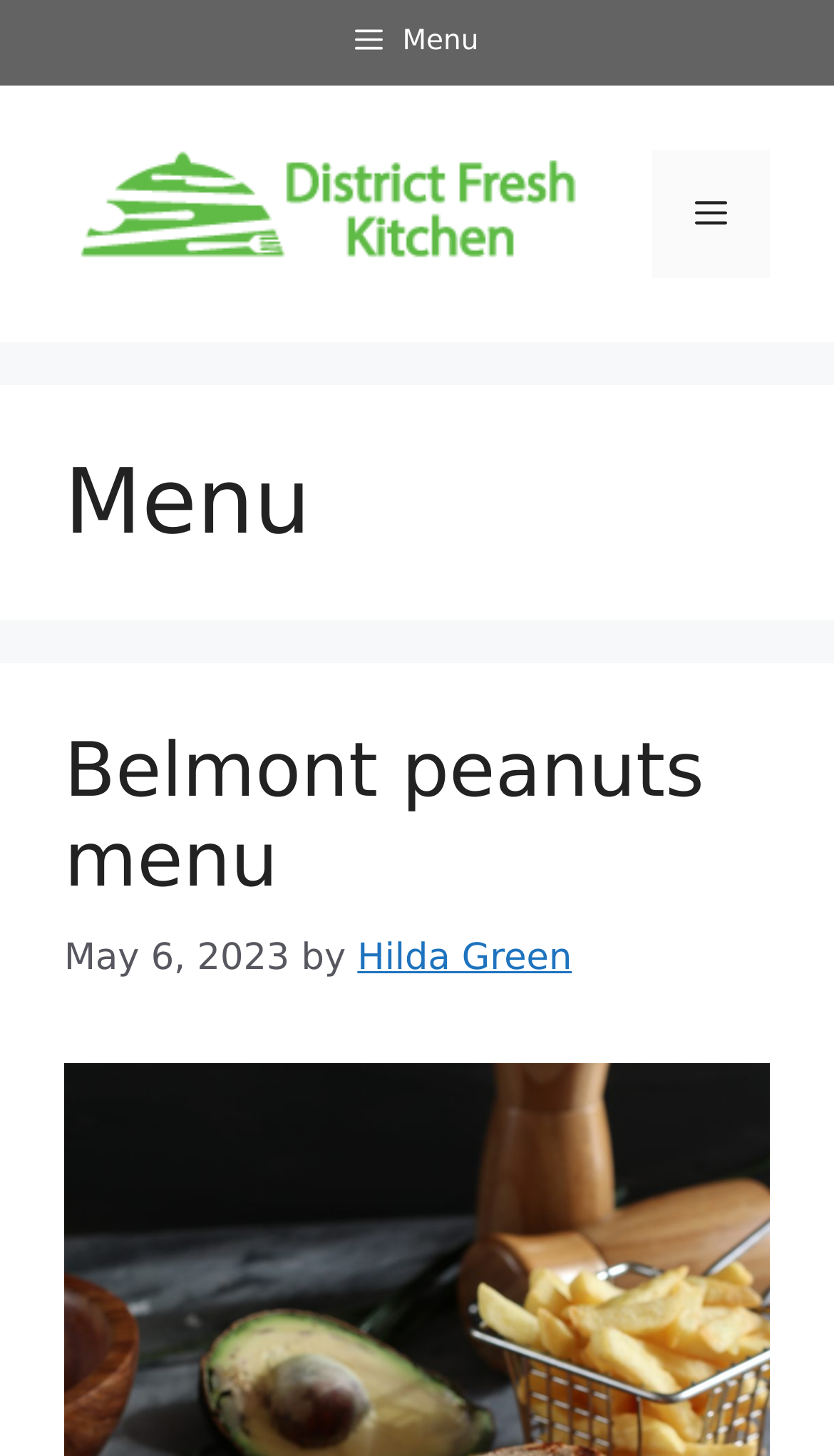What is the title of the menu?
Respond to the question with a well-detailed and thorough answer.

The title of the menu can be found in the content section of the webpage, which is 'Belmont peanuts menu'. This is indicated by the heading element with the text 'Belmont peanuts menu'.